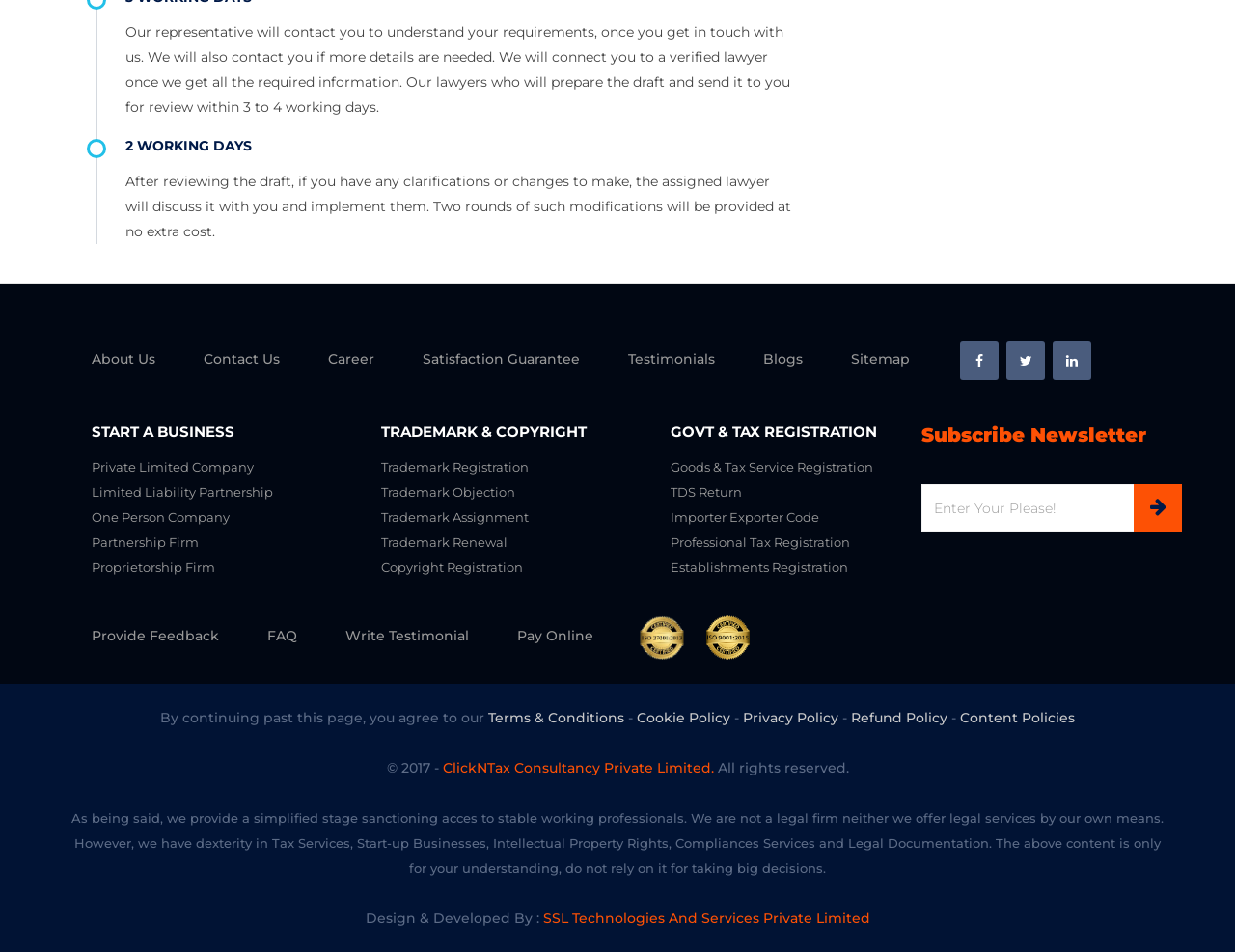What is the process of getting a lawyer?
Look at the image and respond with a single word or a short phrase.

Contact us, get requirements, connect to lawyer